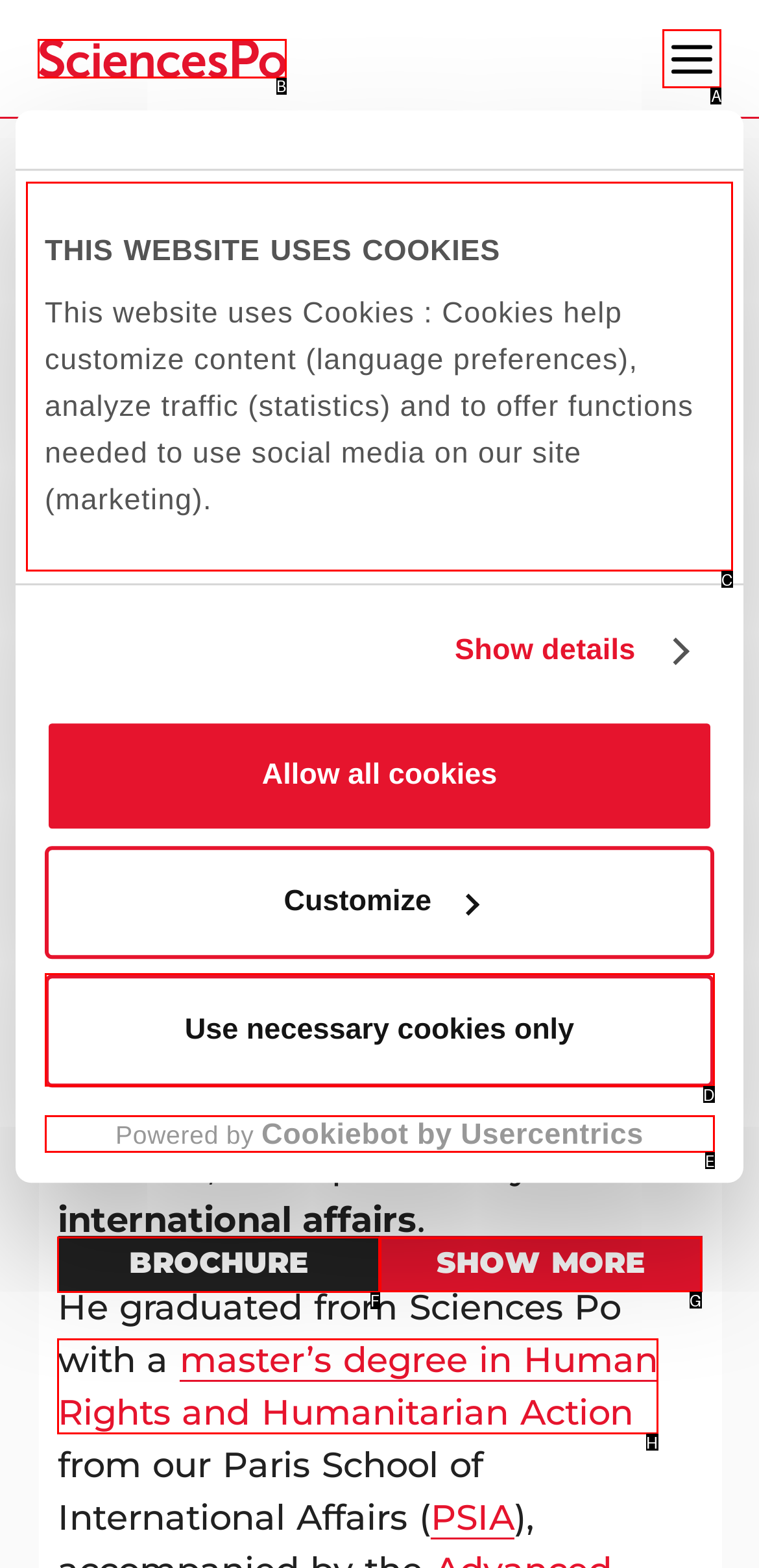Point out the option that needs to be clicked to fulfill the following instruction: View Show more
Answer with the letter of the appropriate choice from the listed options.

G